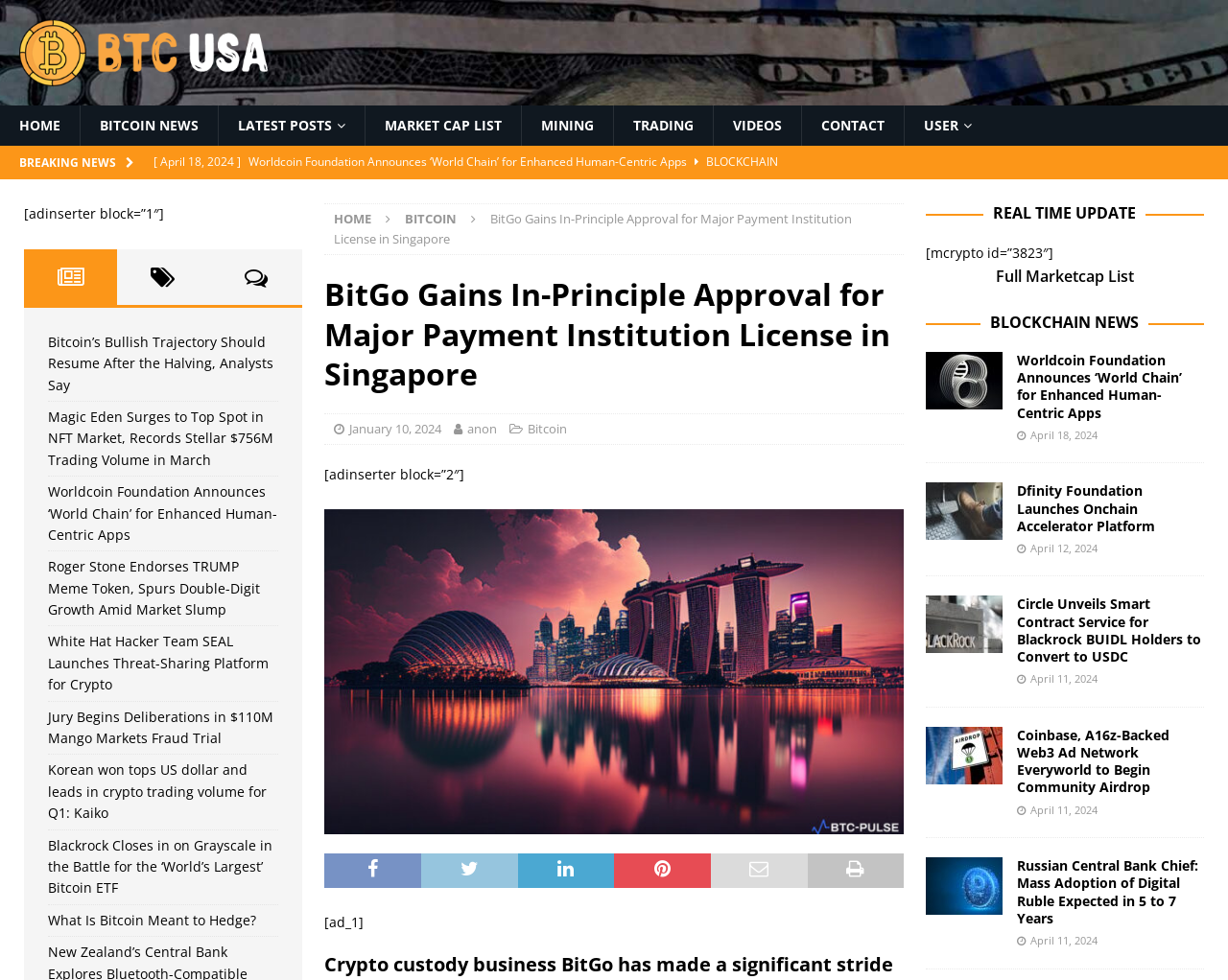Please provide the main heading of the webpage content.

BitGo Gains In-Principle Approval for Major Payment Institution License in Singapore